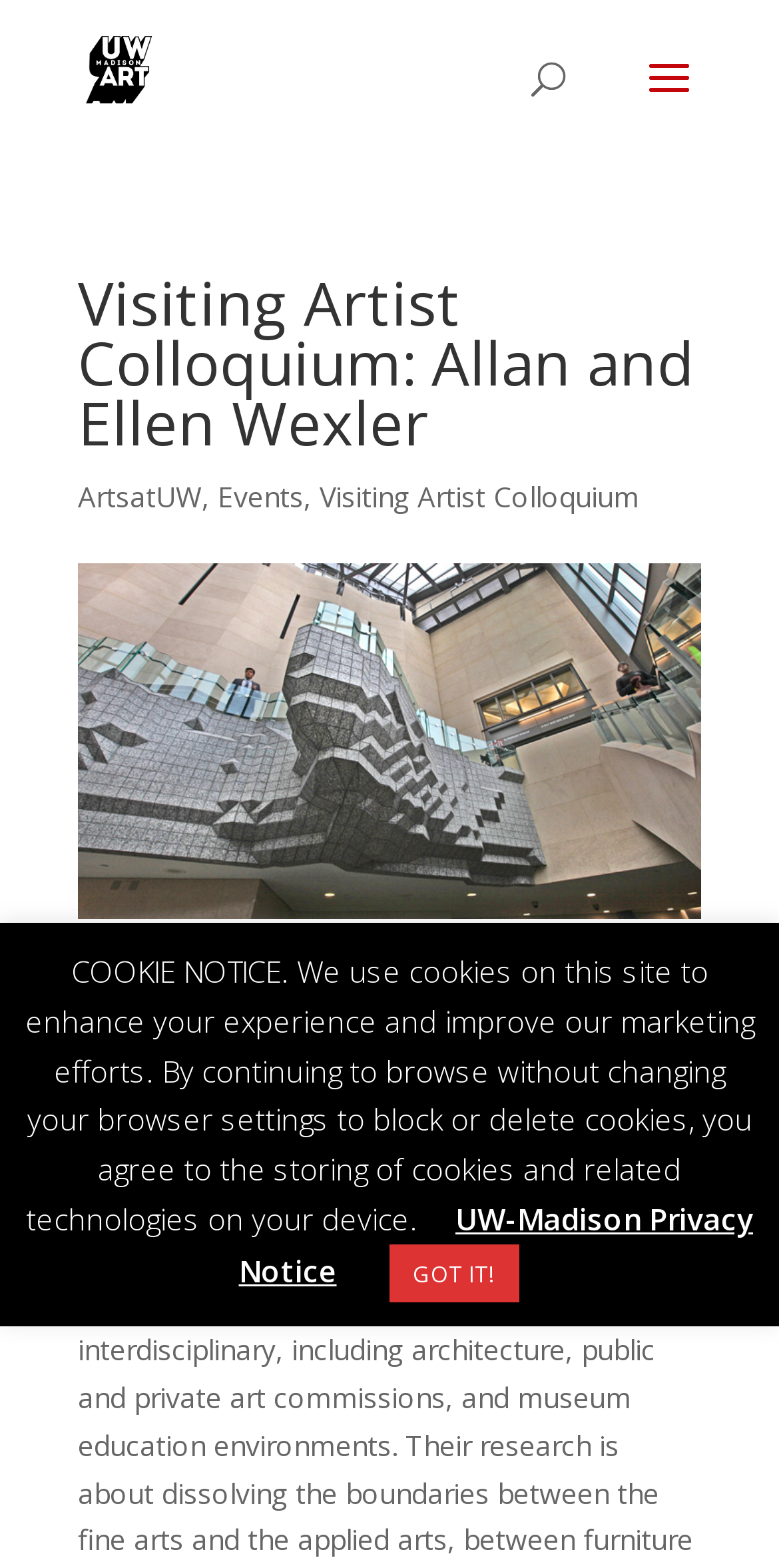Utilize the details in the image to give a detailed response to the question: Is the event free?

I found that the event is free by reading the heading that starts with 'Wednesday, April 17' which mentions 'FREE & OPEN TO THE PUBLIC'.